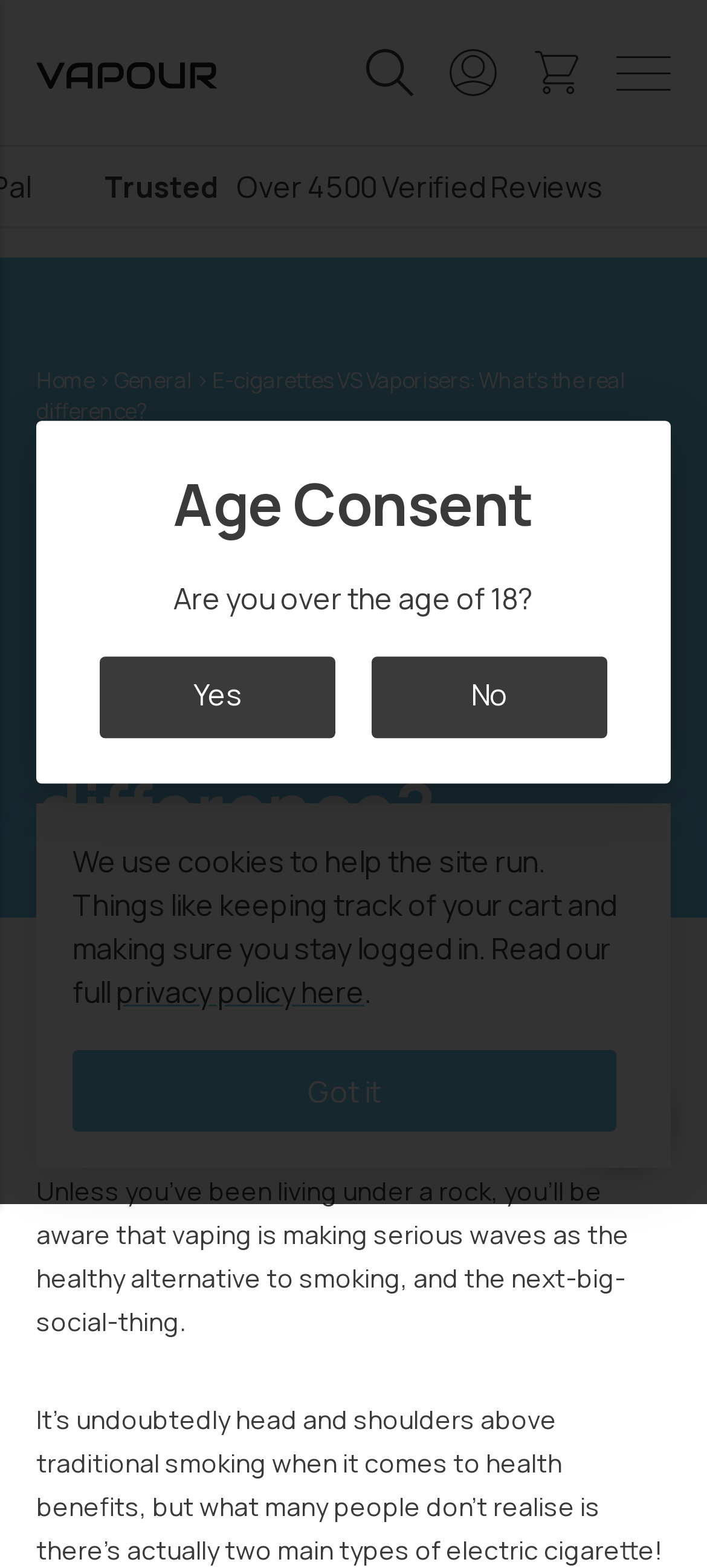Find the bounding box coordinates for the area that must be clicked to perform this action: "Read the article by Chris Polenski".

[0.156, 0.671, 0.423, 0.697]